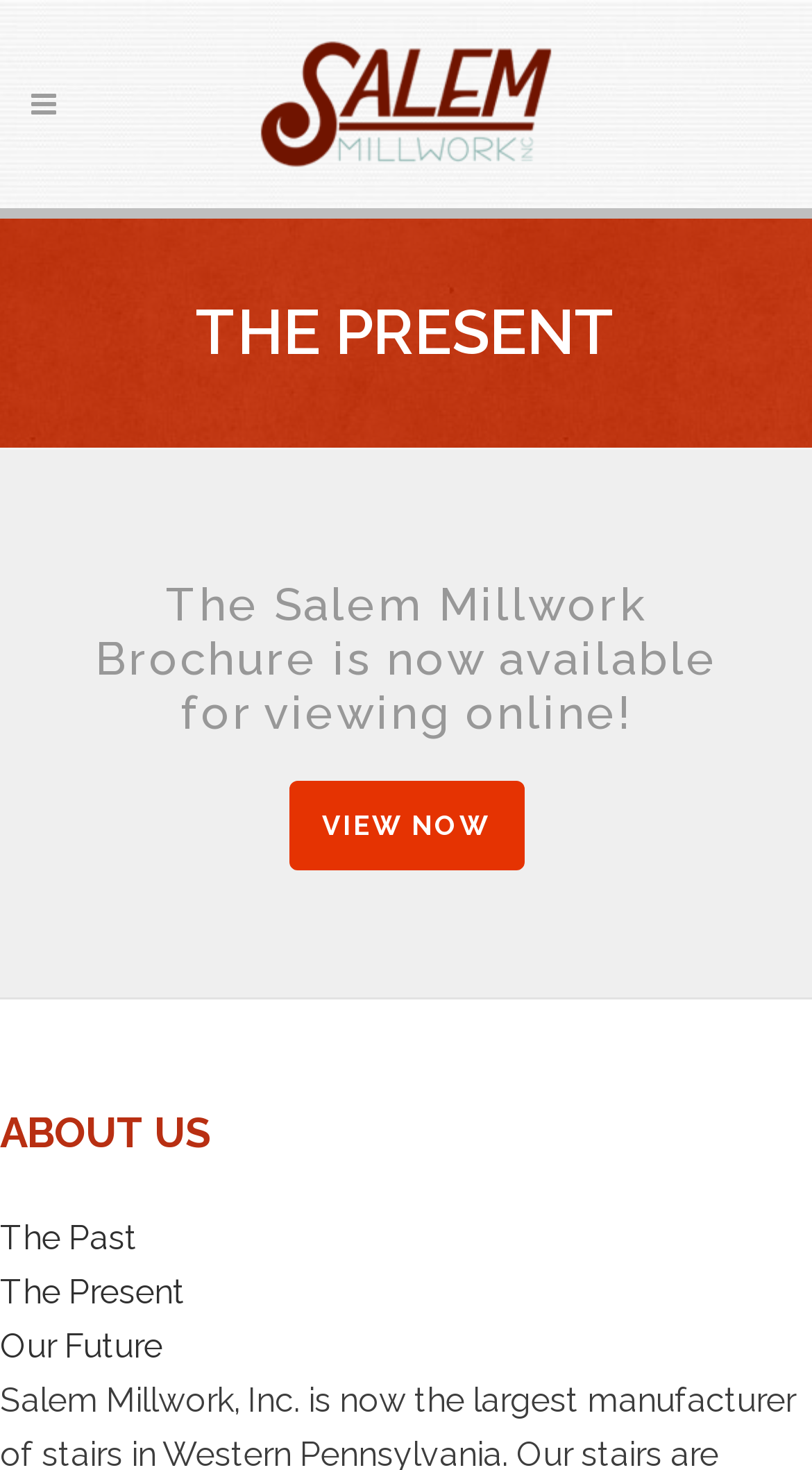Find the UI element described as: "alt="Logo"" and predict its bounding box coordinates. Ensure the coordinates are four float numbers between 0 and 1, [left, top, right, bottom].

[0.262, 0.014, 0.738, 0.127]